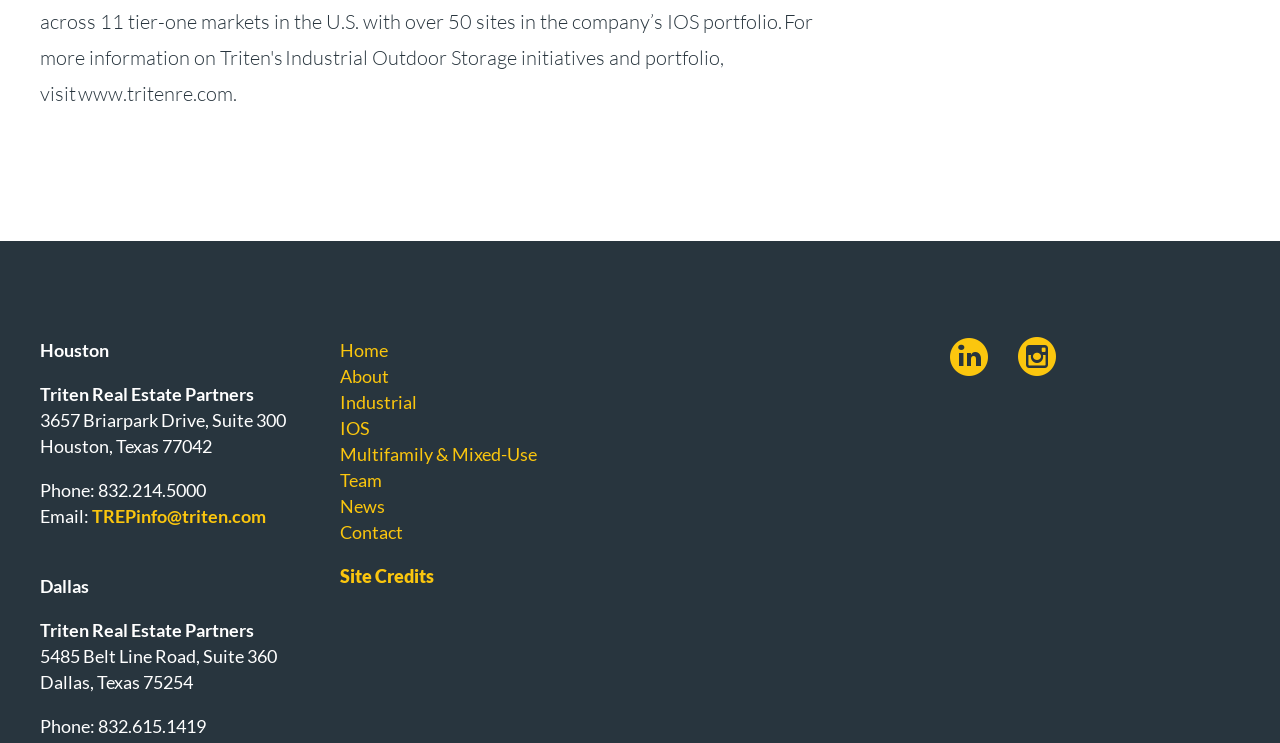Please reply to the following question using a single word or phrase: 
What social media platforms are linked?

linkedin, instagram